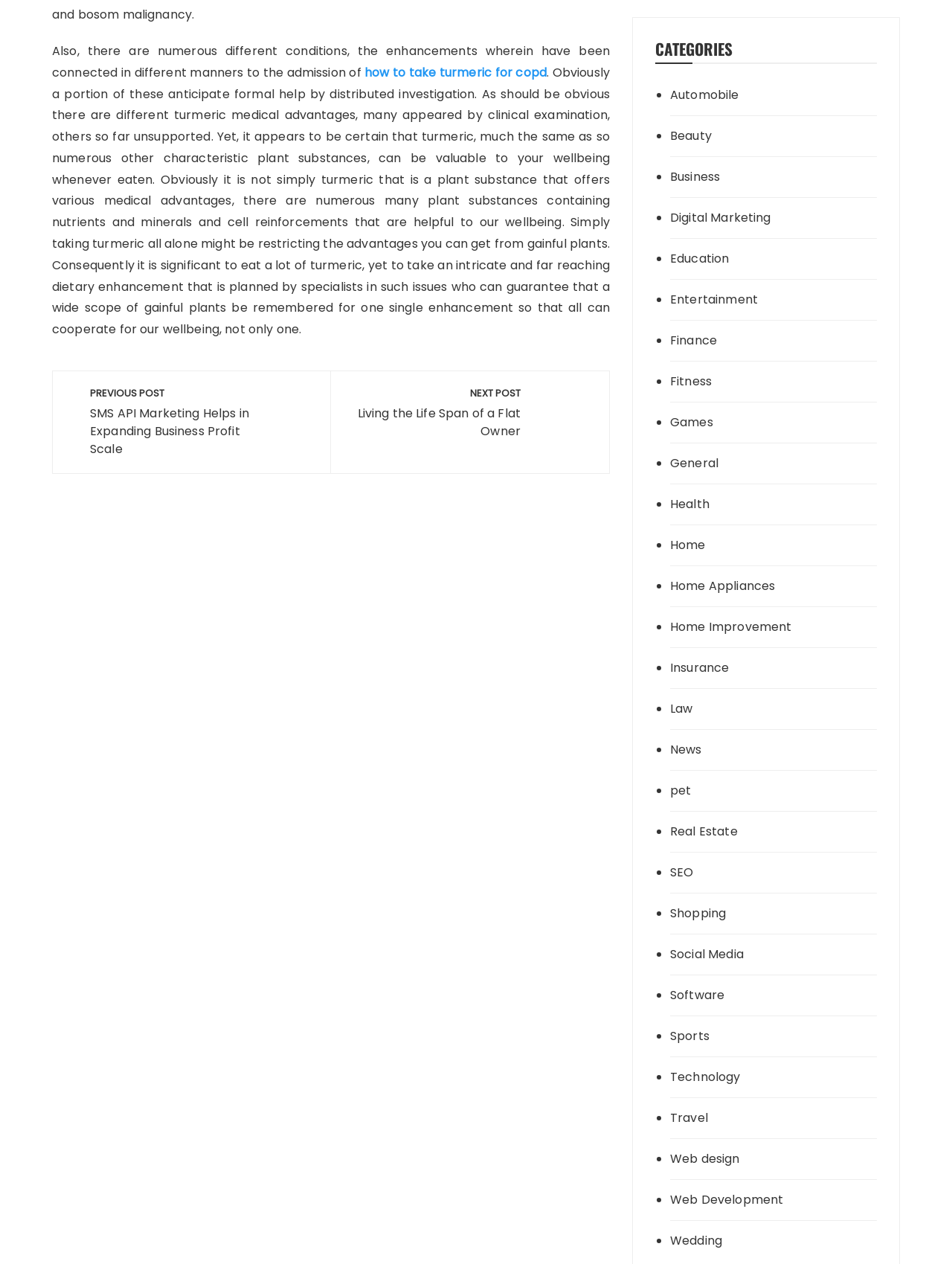Please determine the bounding box coordinates of the section I need to click to accomplish this instruction: "Read the next post".

None